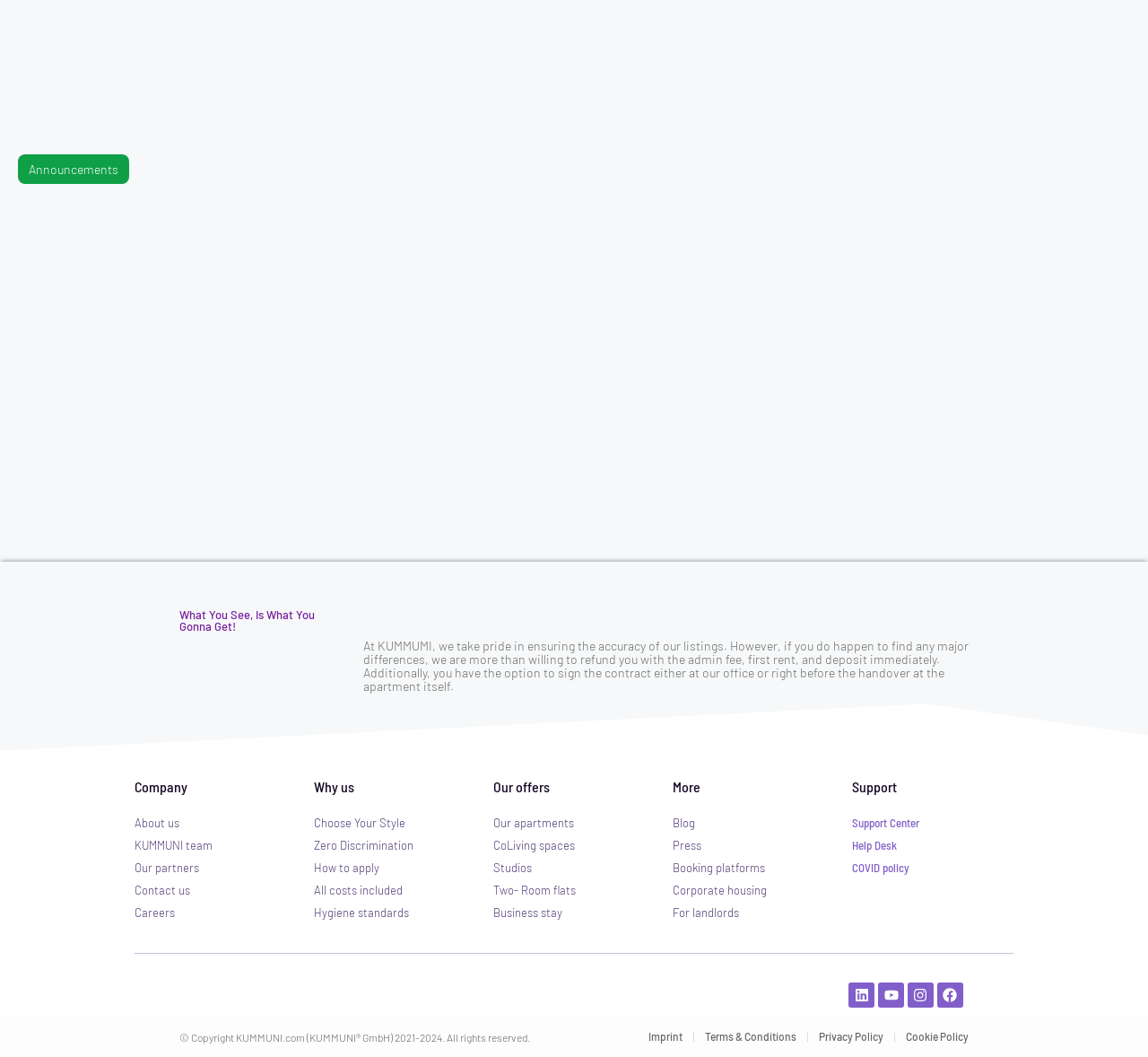Refer to the image and provide a thorough answer to this question:
What is the name of the policy mentioned at the bottom of the page?

At the bottom of the page, there are several links to policies, including 'Imprint', 'Terms & Conditions', 'Privacy Policy', and 'Cookie Policy'.